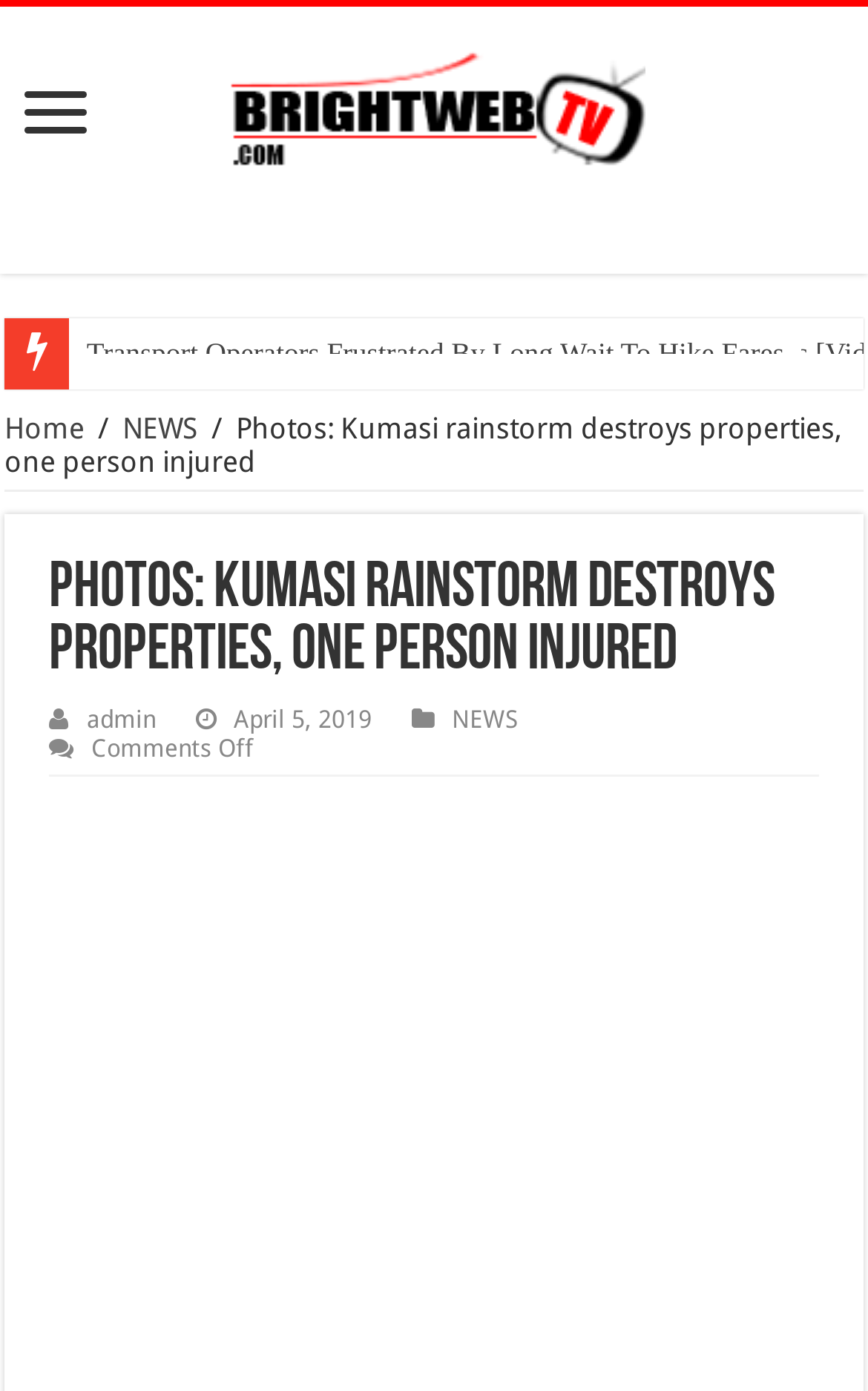Identify the text that serves as the heading for the webpage and generate it.

Photos: Kumasi rainstorm destroys properties, one person injured